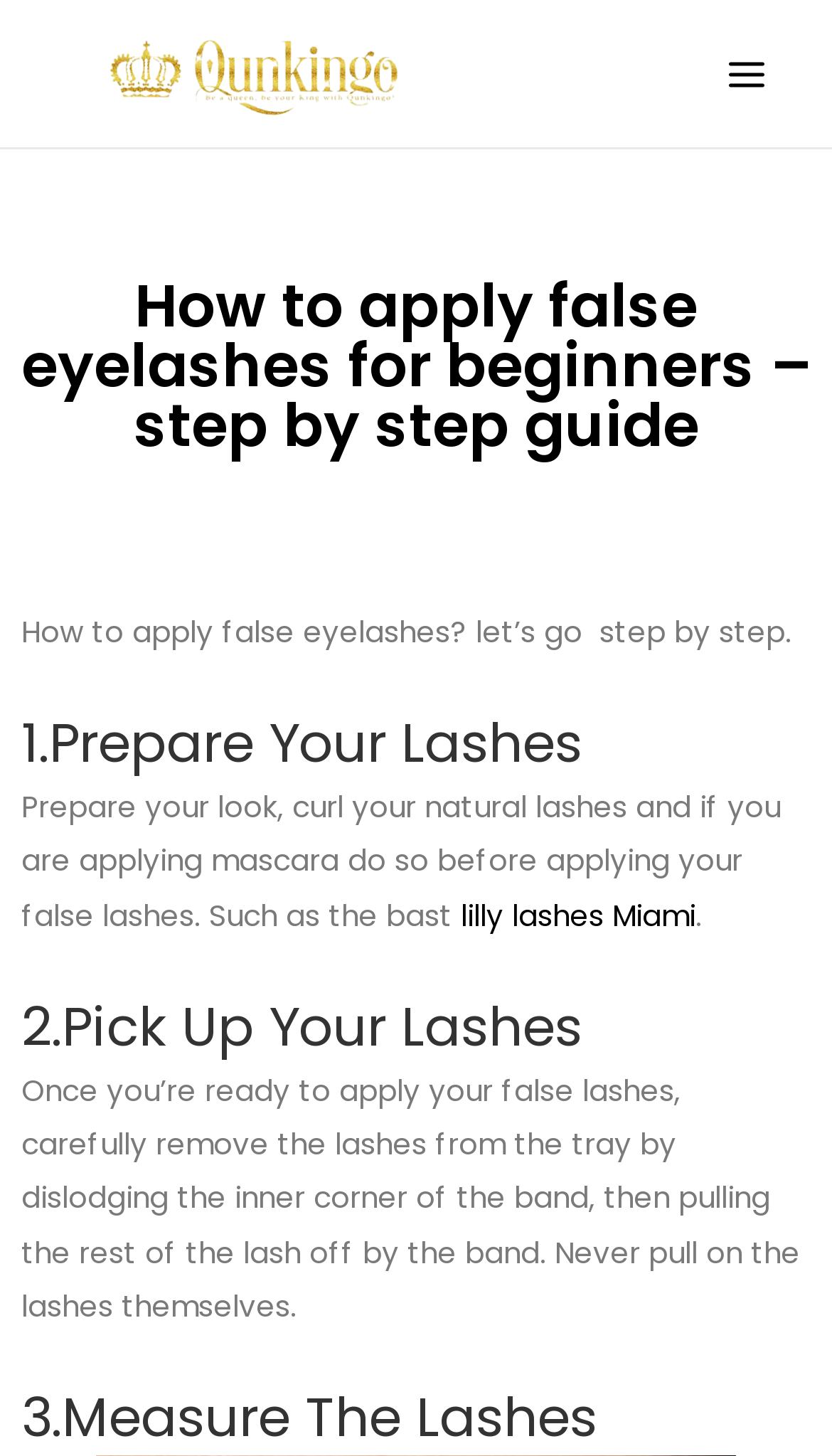What is the purpose of curling natural lashes?
Please provide a comprehensive answer based on the information in the image.

According to the text under the '1.Prepare Your Lashes' heading, curling natural lashes is done before applying mascara. This is part of the preparation process for applying false eyelashes.